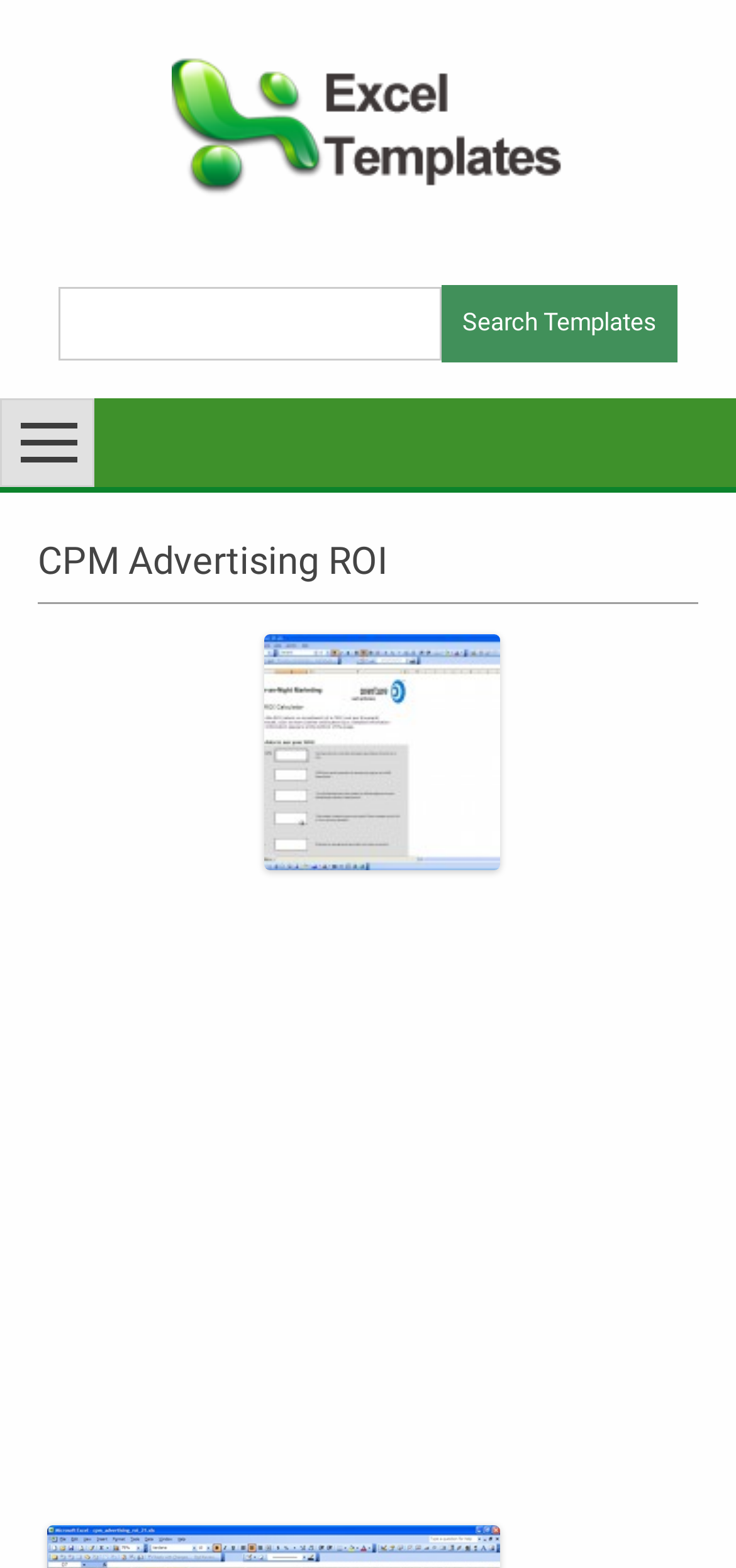Offer an extensive depiction of the webpage and its key elements.

The webpage is about CPM advertising ROI and provides a free template to calculate the return on investment. At the top, there is a navigation section with a search bar and a "Search Templates" button, allowing users to find specific templates. 

Below the navigation section, there is a prominent button on the left side, but its purpose is not specified. Next to it, there is a "Skip to content" link, which suggests that the webpage has a lot of content and users may want to bypass some sections.

The main content of the webpage is headed by a title "CPM Advertising ROI" and occupies most of the page. The content is divided into sections, with an advertisement iframe taking up a significant portion of the page, located below the main title.